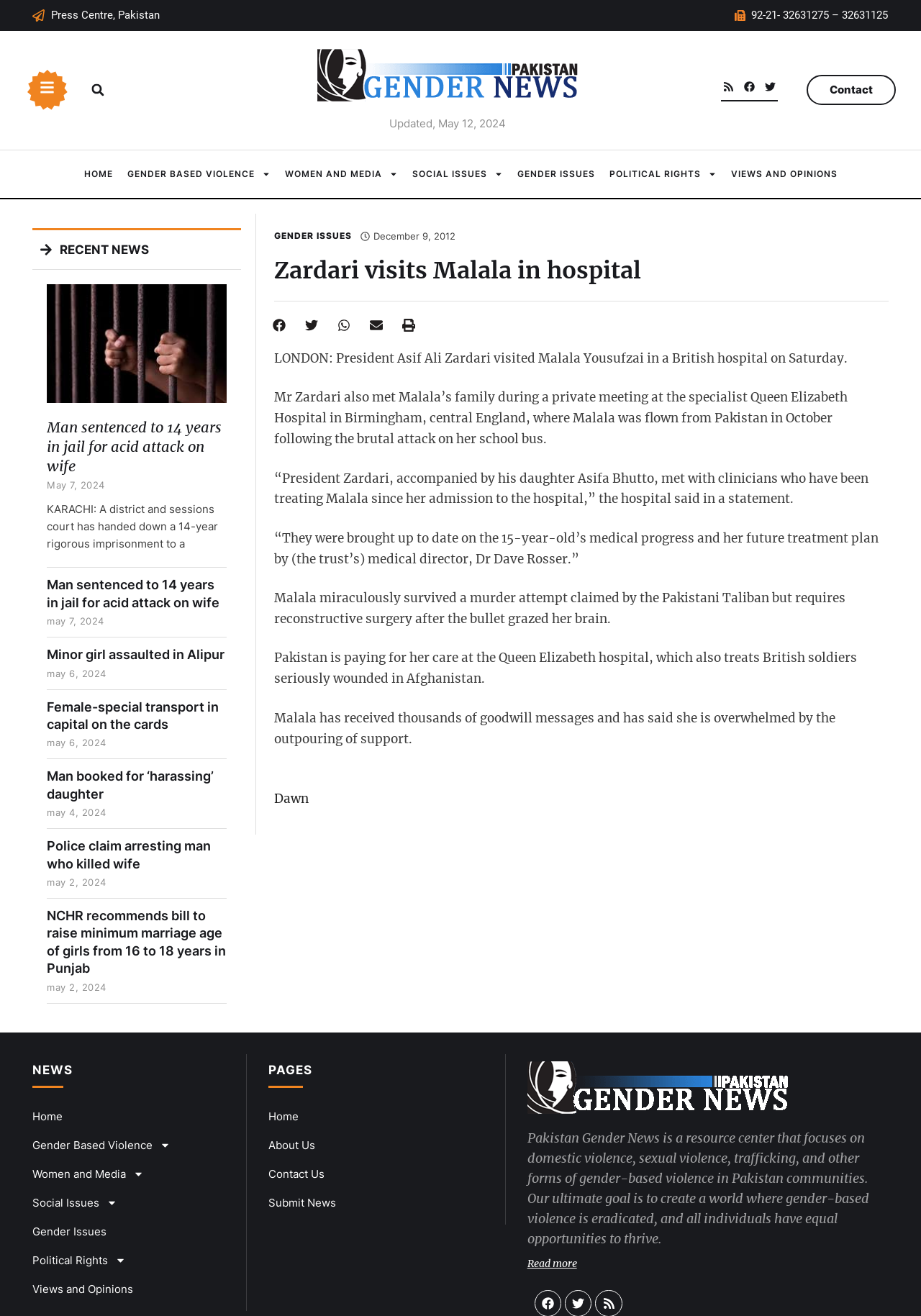Locate the UI element that matches the description Gender Issues in the webpage screenshot. Return the bounding box coordinates in the format (top-left x, top-left y, bottom-right x, bottom-right y), with values ranging from 0 to 1.

[0.554, 0.12, 0.654, 0.145]